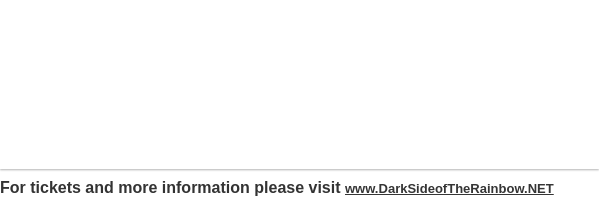Analyze the image and describe all key details you can observe.

This image promotes a unique event titled "Dark Side of the Rainbow," which is described as a Halloween experience that merges the themes of the Wizard of Oz with Pink Floyd’s iconic album, "Dark Side of the Moon." The event is set to take place on Halloween weekend, specifically on Friday, November 1, 2013, at the Austin Music Hall.

The image invites viewers to visit the website www.DarkSideofTheRainbow.NET for tickets and further information about the event. It emphasizes that attendees can expect an extraordinary show, featuring not just a performance of "Dark Side of the Moon" in its entirety, but also a rich visual experience with light, video, and laser displays. Additionally, there will be a costume contest with cash prizes for winners, encouraging attendees to fully embrace the Halloween spirit.